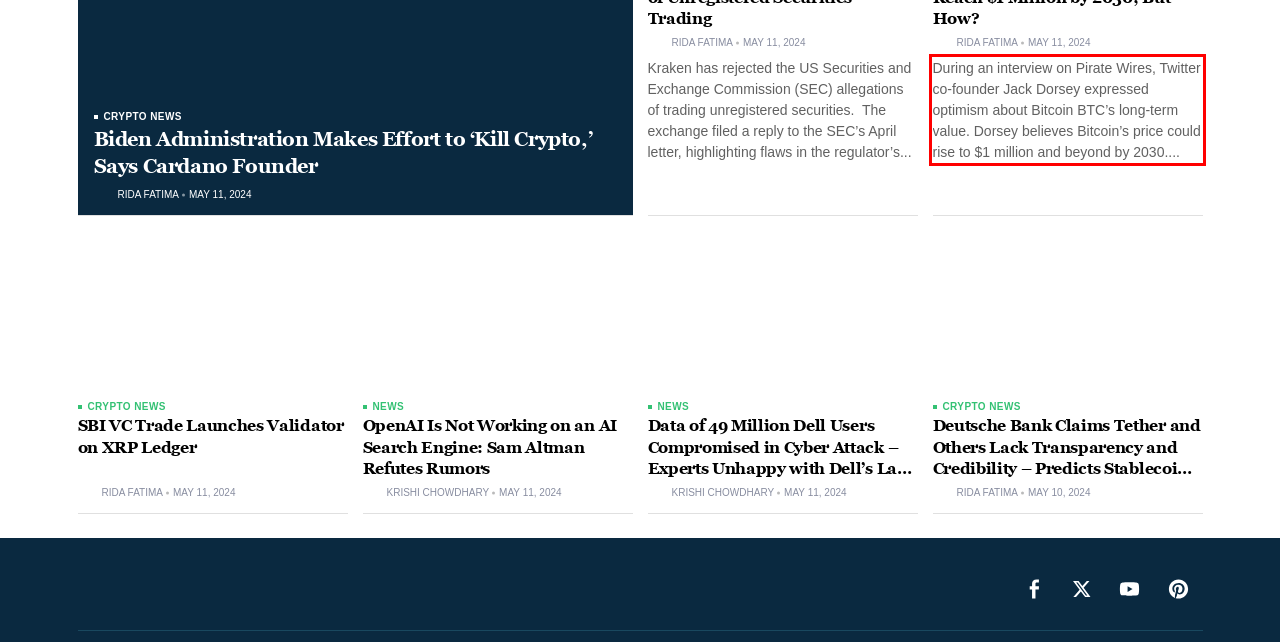By examining the provided screenshot of a webpage, recognize the text within the red bounding box and generate its text content.

During an interview on Pirate Wires, Twitter co-founder Jack Dorsey expressed optimism about Bitcoin BTC’s long-term value. Dorsey believes Bitcoin’s price could rise to $1 million and beyond by 2030....